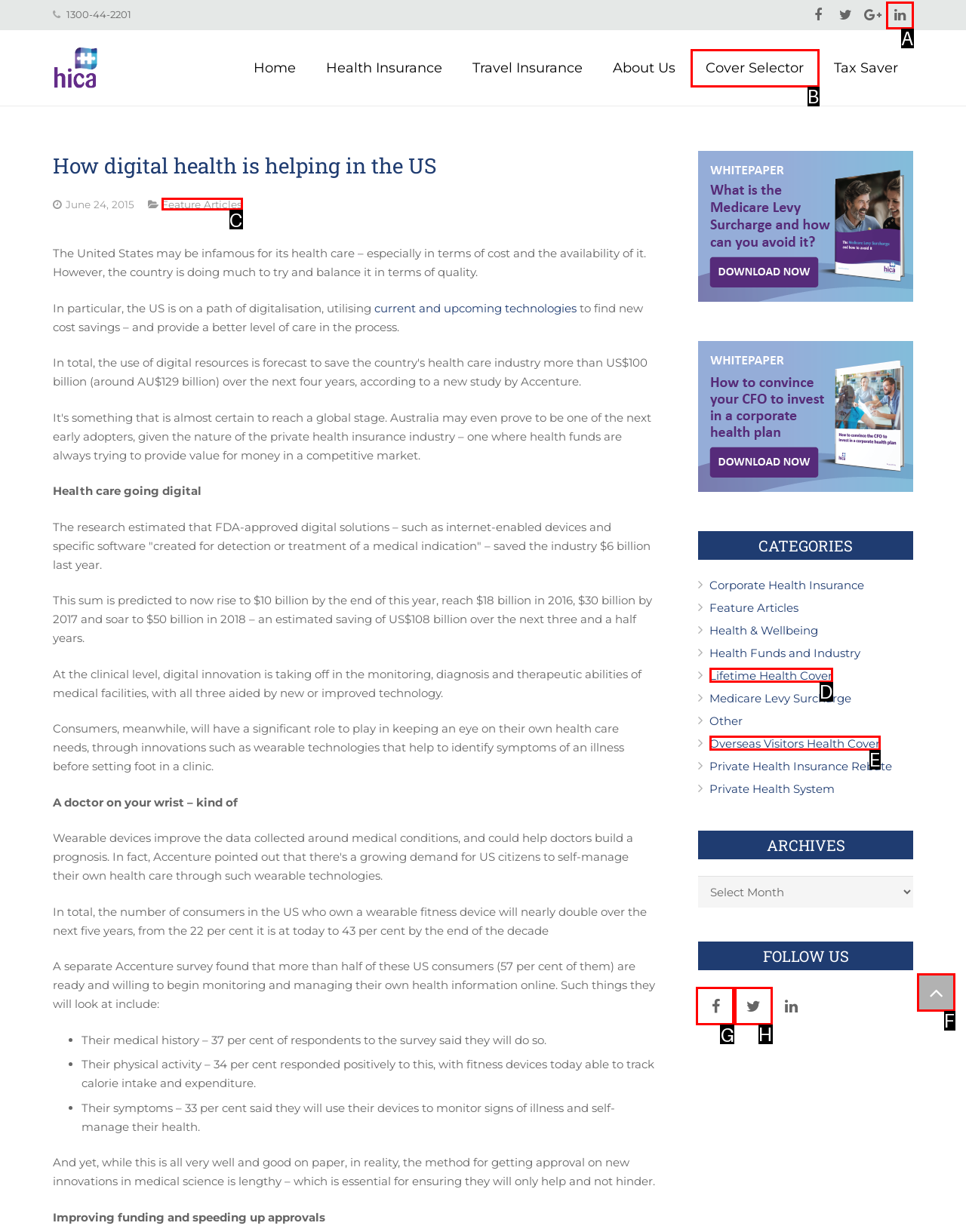Which UI element's letter should be clicked to achieve the task: Click on the Facebook icon
Provide the letter of the correct choice directly.

G